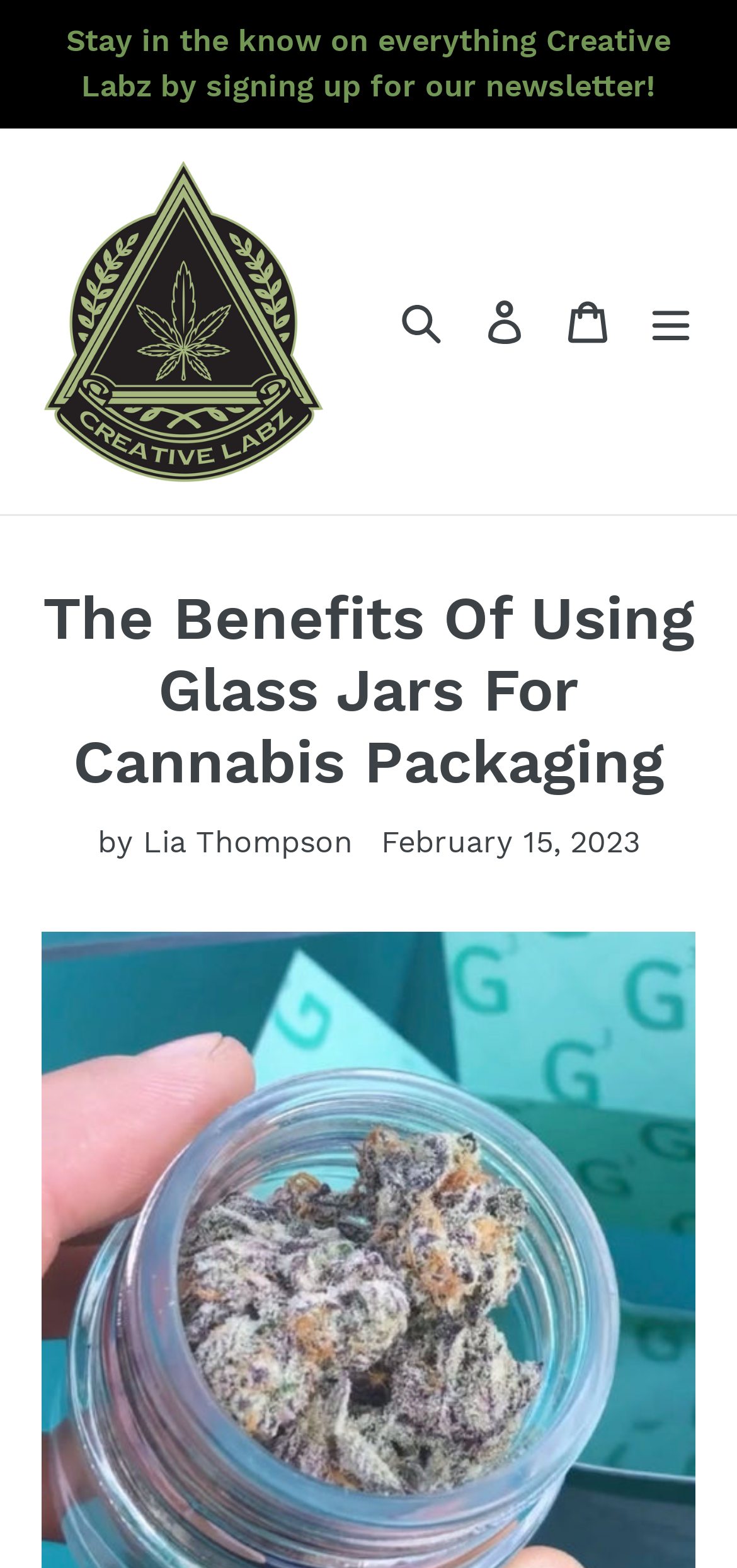Give a concise answer of one word or phrase to the question: 
What is the company name mentioned on this webpage?

Creative Labz